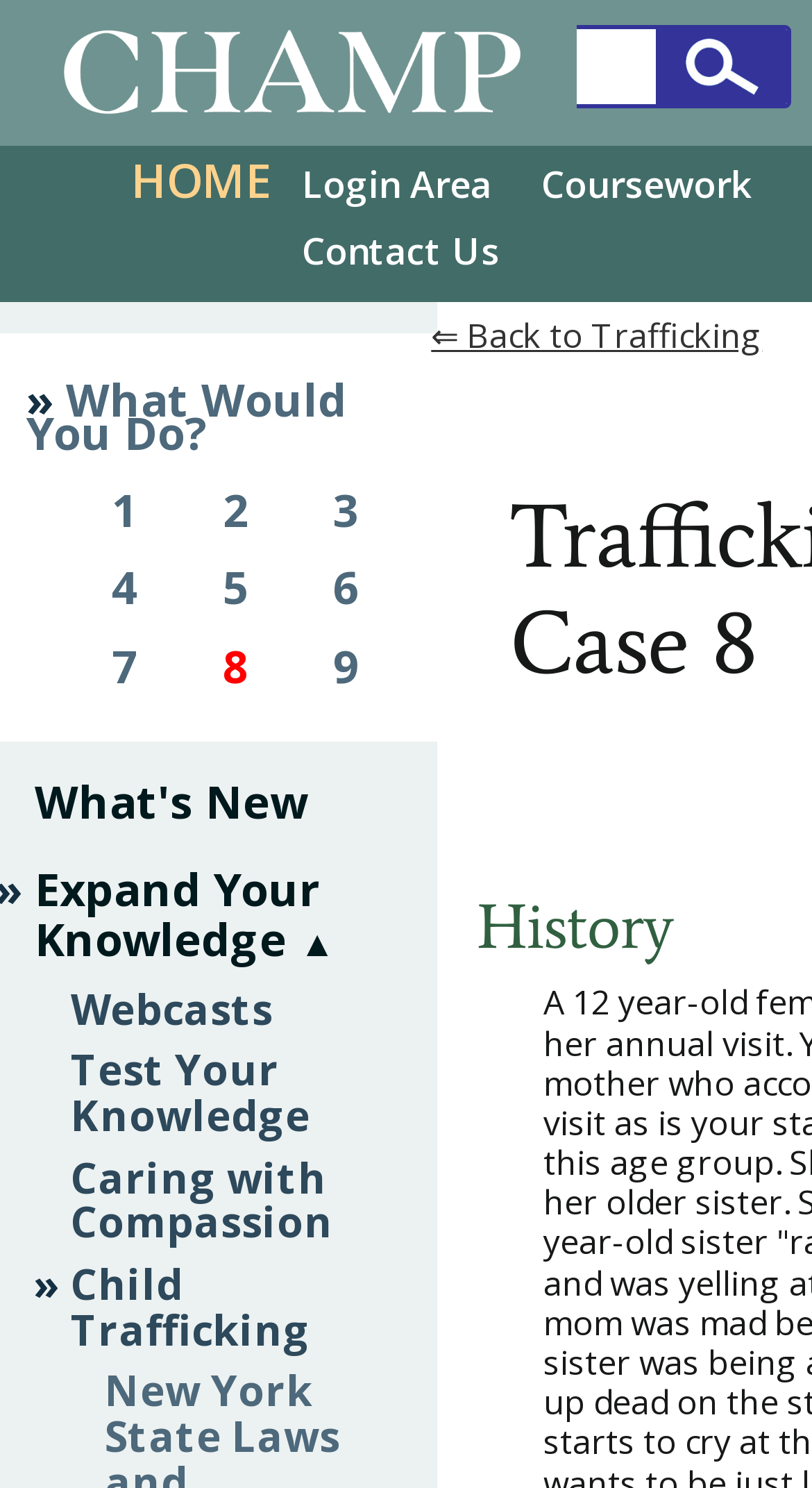Identify the bounding box of the HTML element described here: "Test Your Knowledge". Provide the coordinates as four float numbers between 0 and 1: [left, top, right, bottom].

[0.087, 0.7, 0.382, 0.768]